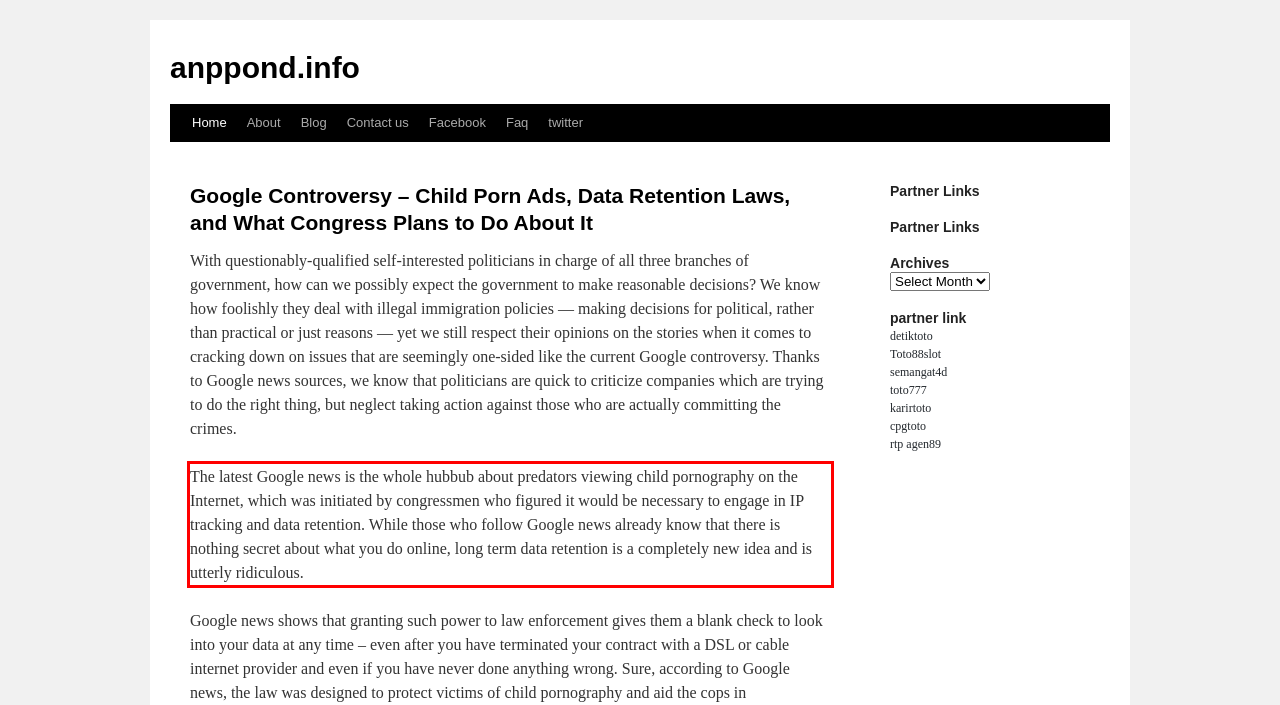Look at the webpage screenshot and recognize the text inside the red bounding box.

The latest Google news is the whole hubbub about predators viewing child pornography on the Internet, which was initiated by congressmen who figured it would be necessary to engage in IP tracking and data retention. While those who follow Google news already know that there is nothing secret about what you do online, long term data retention is a completely new idea and is utterly ridiculous.